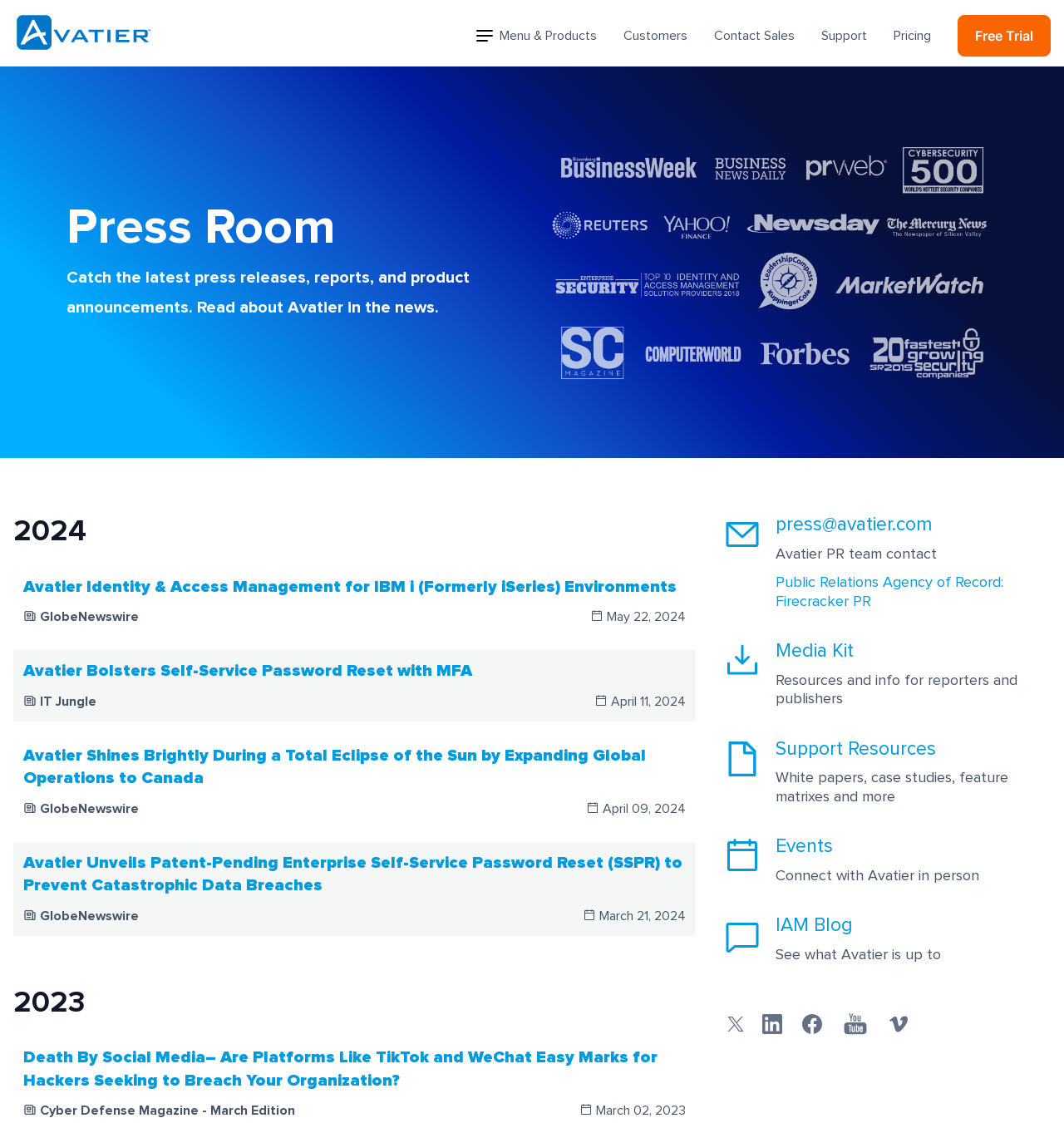Can you identify the bounding box coordinates of the clickable region needed to carry out this instruction: 'Read the latest press release'? The coordinates should be four float numbers within the range of 0 to 1, stated as [left, top, right, bottom].

[0.012, 0.504, 0.654, 0.567]